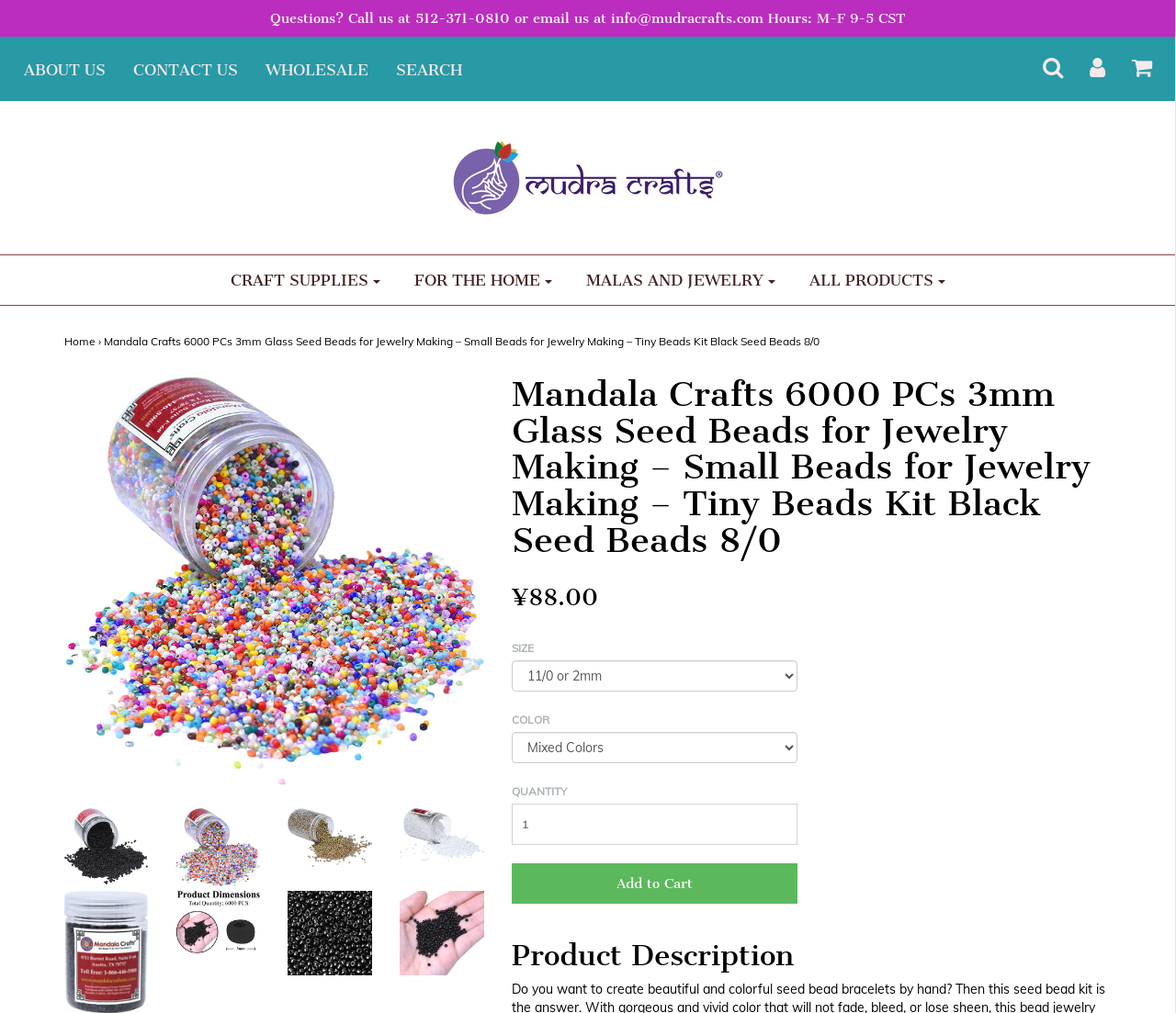Locate the bounding box coordinates of the area where you should click to accomplish the instruction: "Read more about the Monsoon Instrumental Music Concert".

None